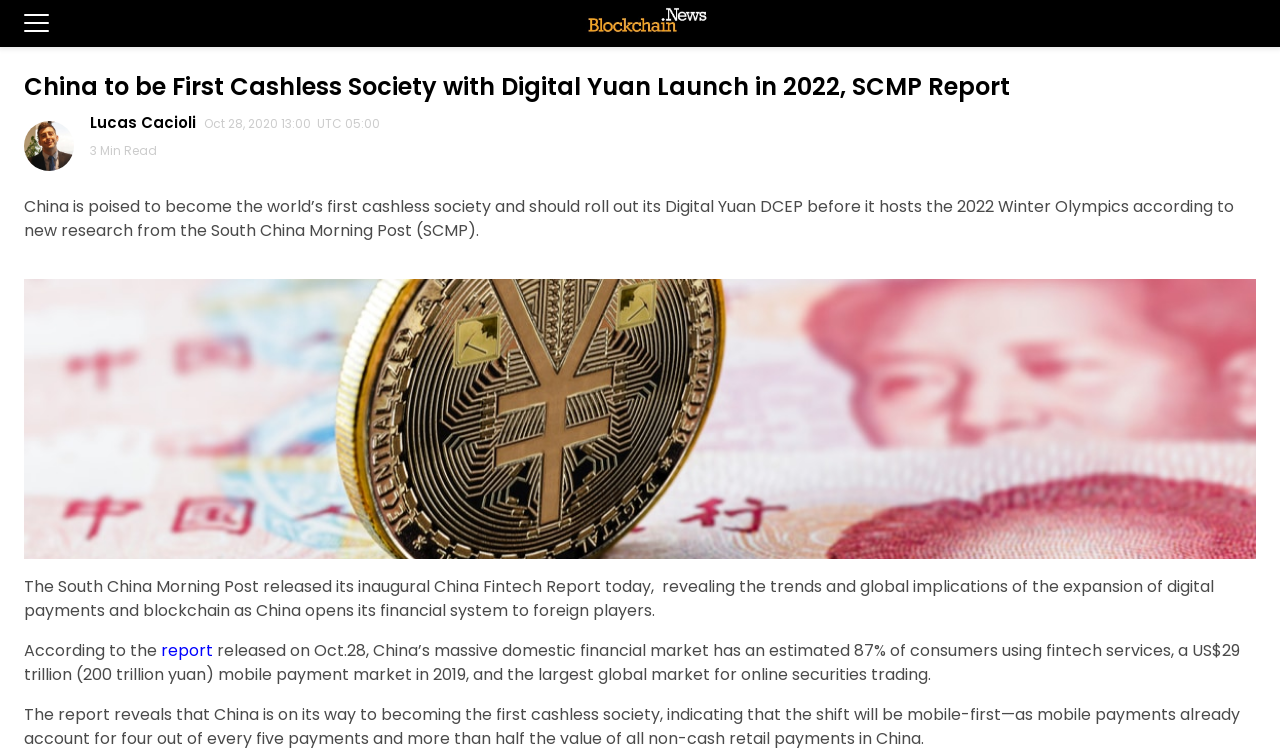Locate the bounding box of the UI element described by: "report" in the given webpage screenshot.

[0.126, 0.846, 0.166, 0.876]